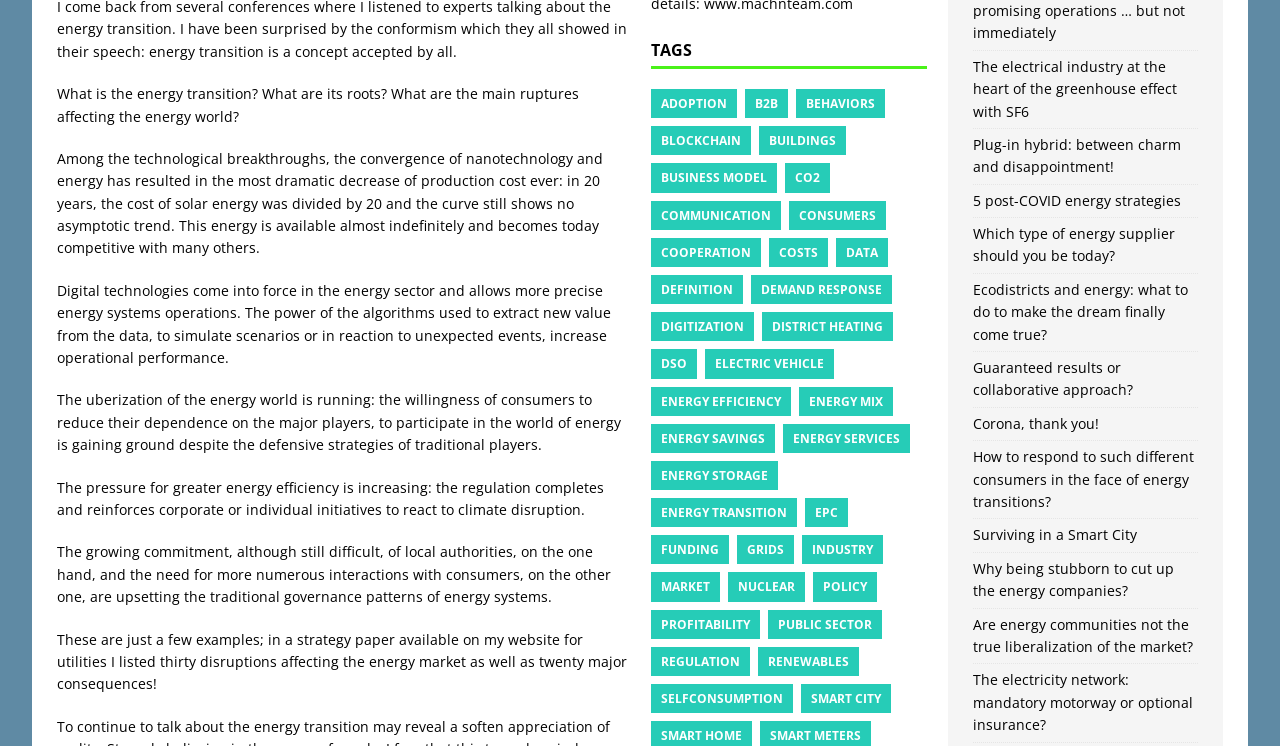Determine the bounding box coordinates for the UI element described. Format the coordinates as (top-left x, top-left y, bottom-right x, bottom-right y) and ensure all values are between 0 and 1. Element description: Energy services

[0.612, 0.568, 0.711, 0.607]